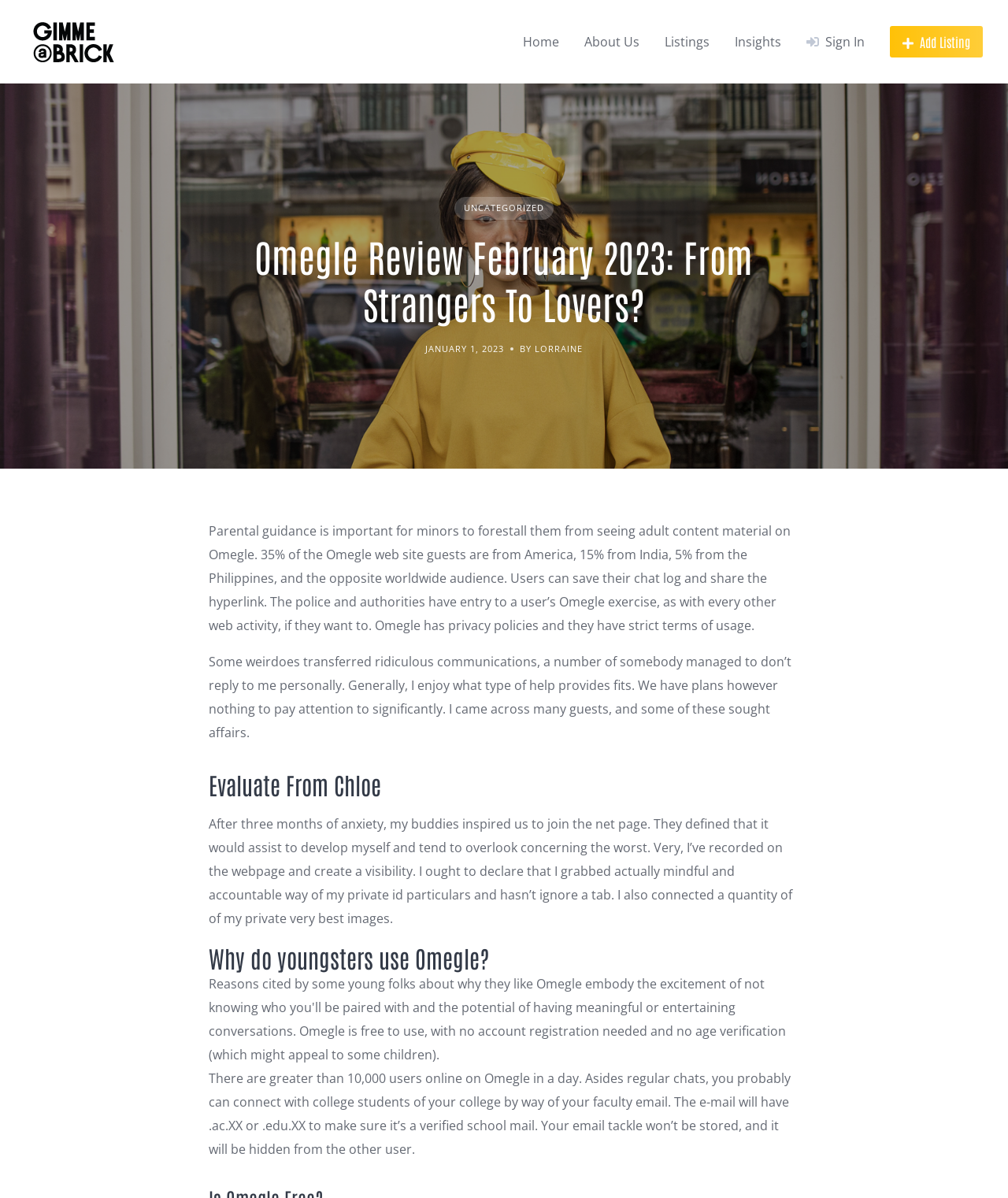Highlight the bounding box of the UI element that corresponds to this description: "Insights".

[0.729, 0.027, 0.775, 0.043]